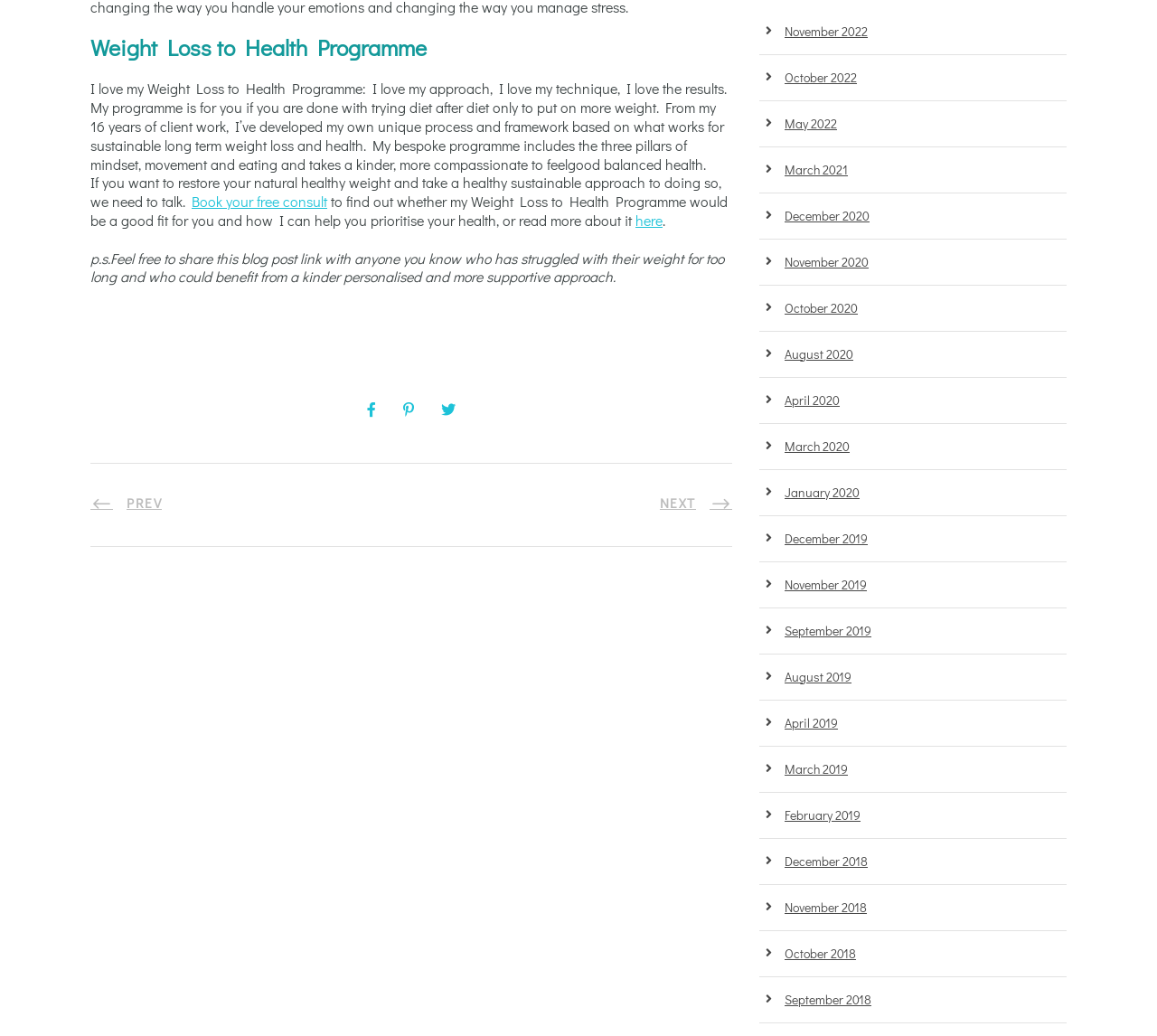Provide the bounding box coordinates of the area you need to click to execute the following instruction: "View previous posts".

[0.078, 0.476, 0.14, 0.494]